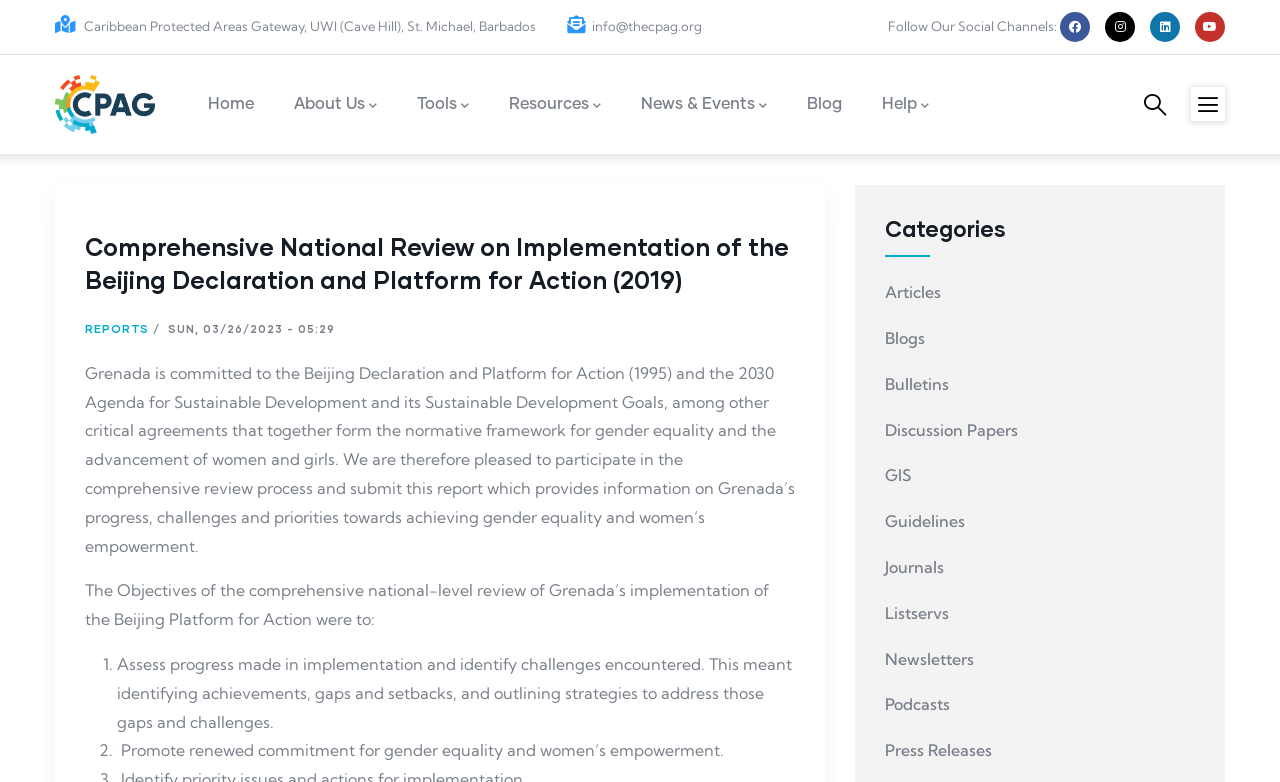Pinpoint the bounding box coordinates for the area that should be clicked to perform the following instruction: "Contact CPAG RIH via email".

[0.442, 0.023, 0.548, 0.044]